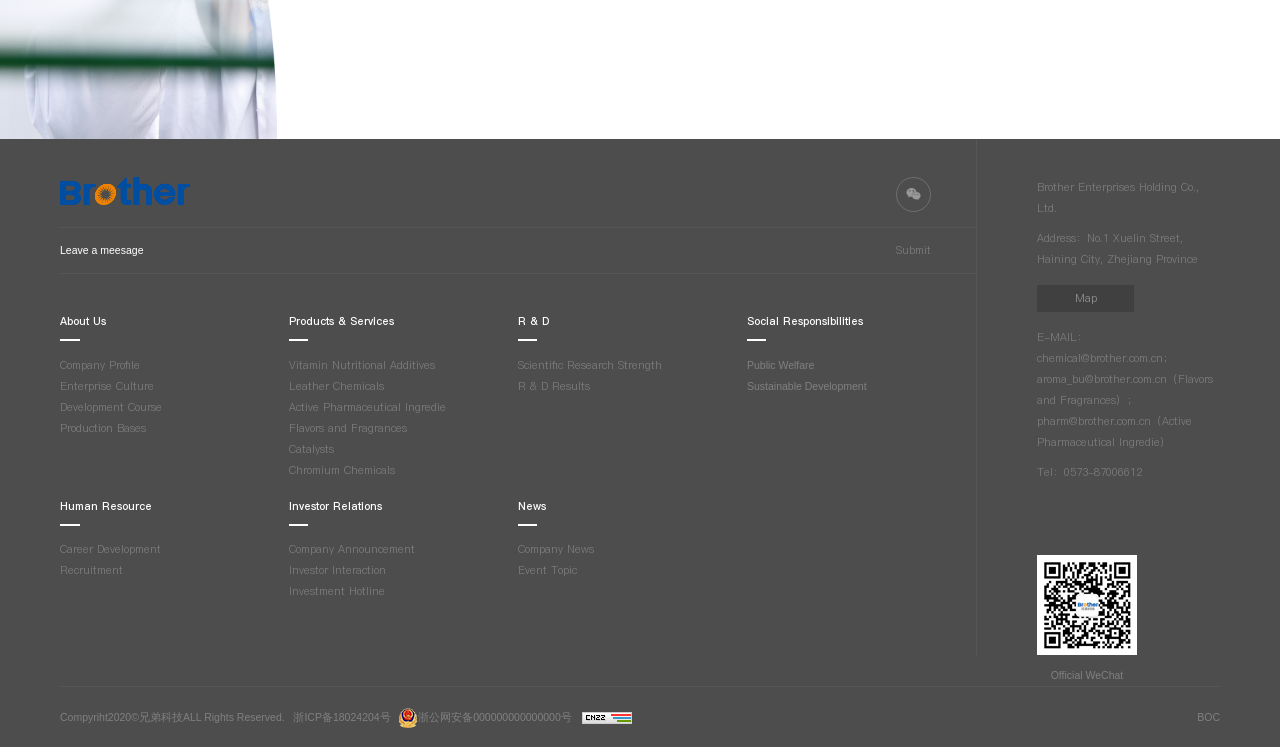Use a single word or phrase to answer the question:
What is the company name?

Brother Enterprises Holding Co., Ltd.